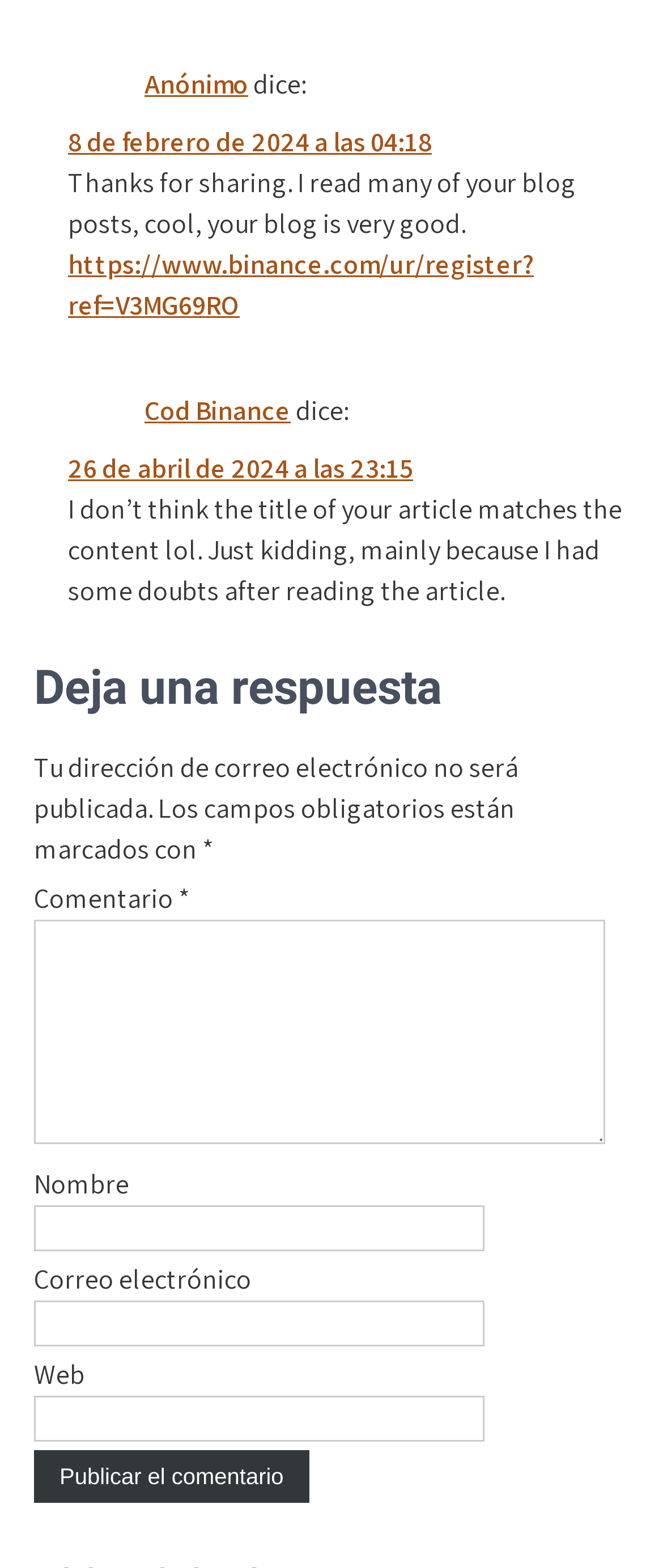Determine the bounding box coordinates for the clickable element to execute this instruction: "Enter your name". Provide the coordinates as four float numbers between 0 and 1, i.e., [left, top, right, bottom].

[0.051, 0.769, 0.731, 0.798]